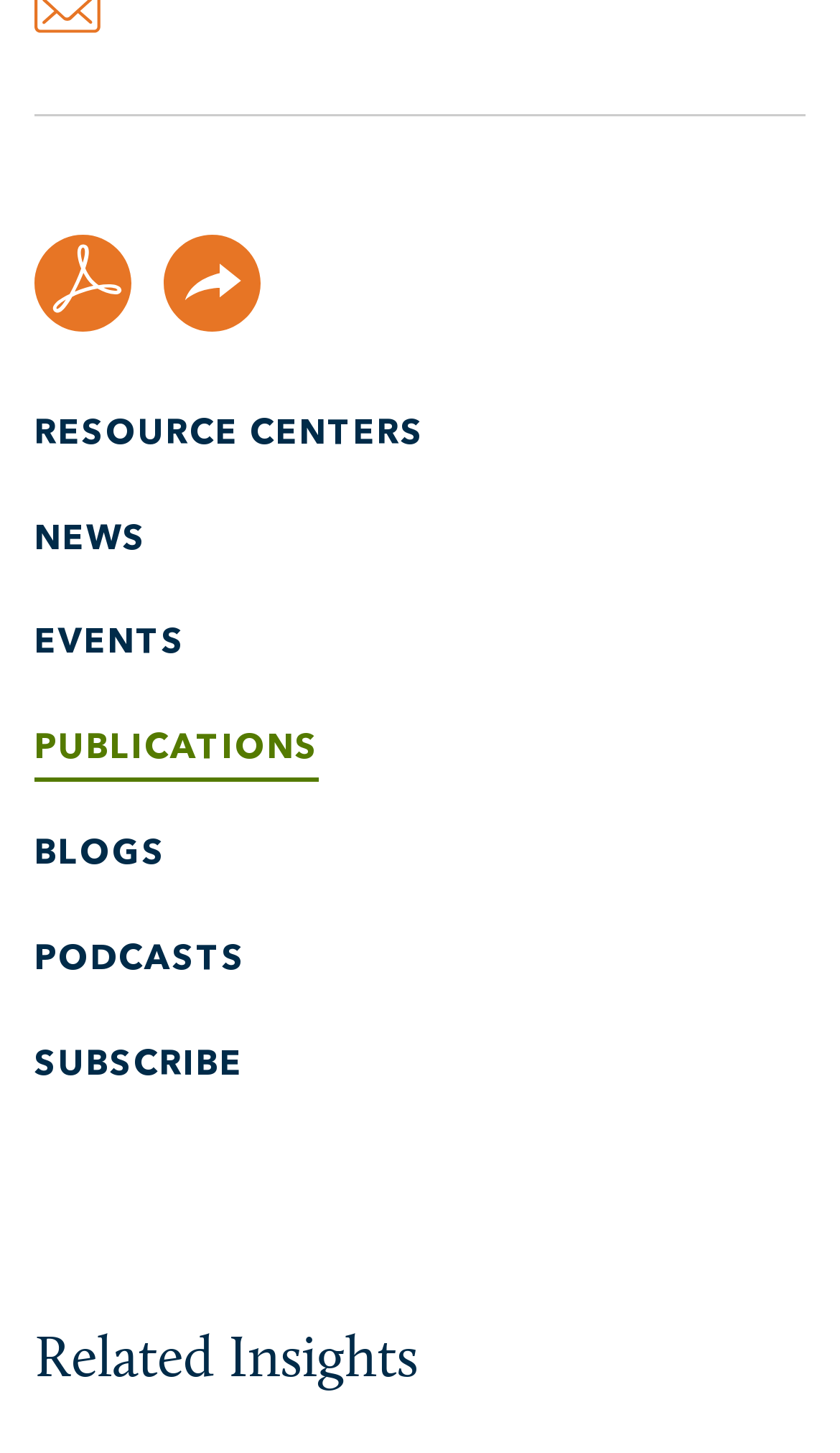Locate the bounding box coordinates of the UI element described by: "Publications". The bounding box coordinates should consist of four float numbers between 0 and 1, i.e., [left, top, right, bottom].

[0.041, 0.504, 0.379, 0.538]